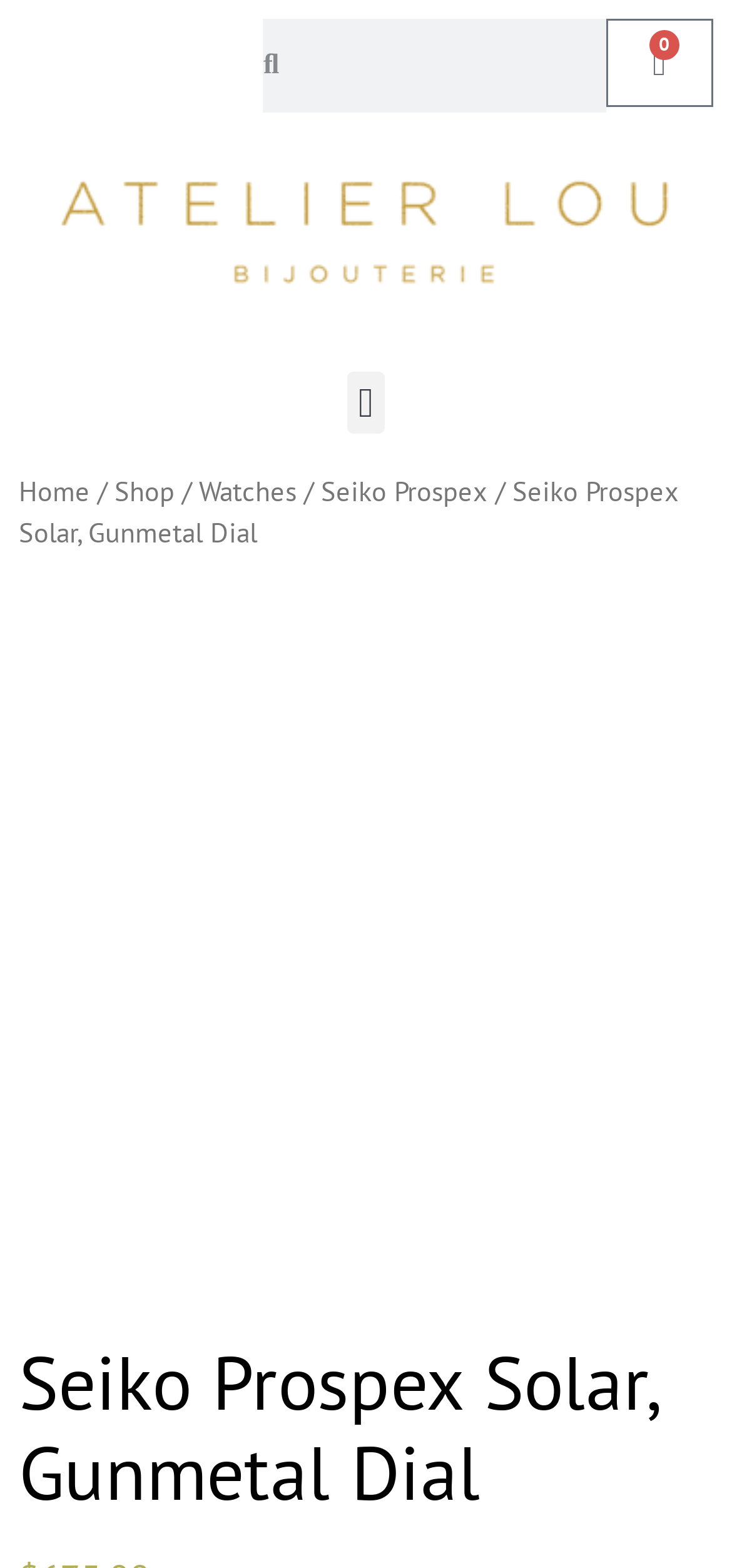Given the following UI element description: "$0.00 0 Cart", find the bounding box coordinates in the webpage screenshot.

[0.827, 0.012, 0.974, 0.068]